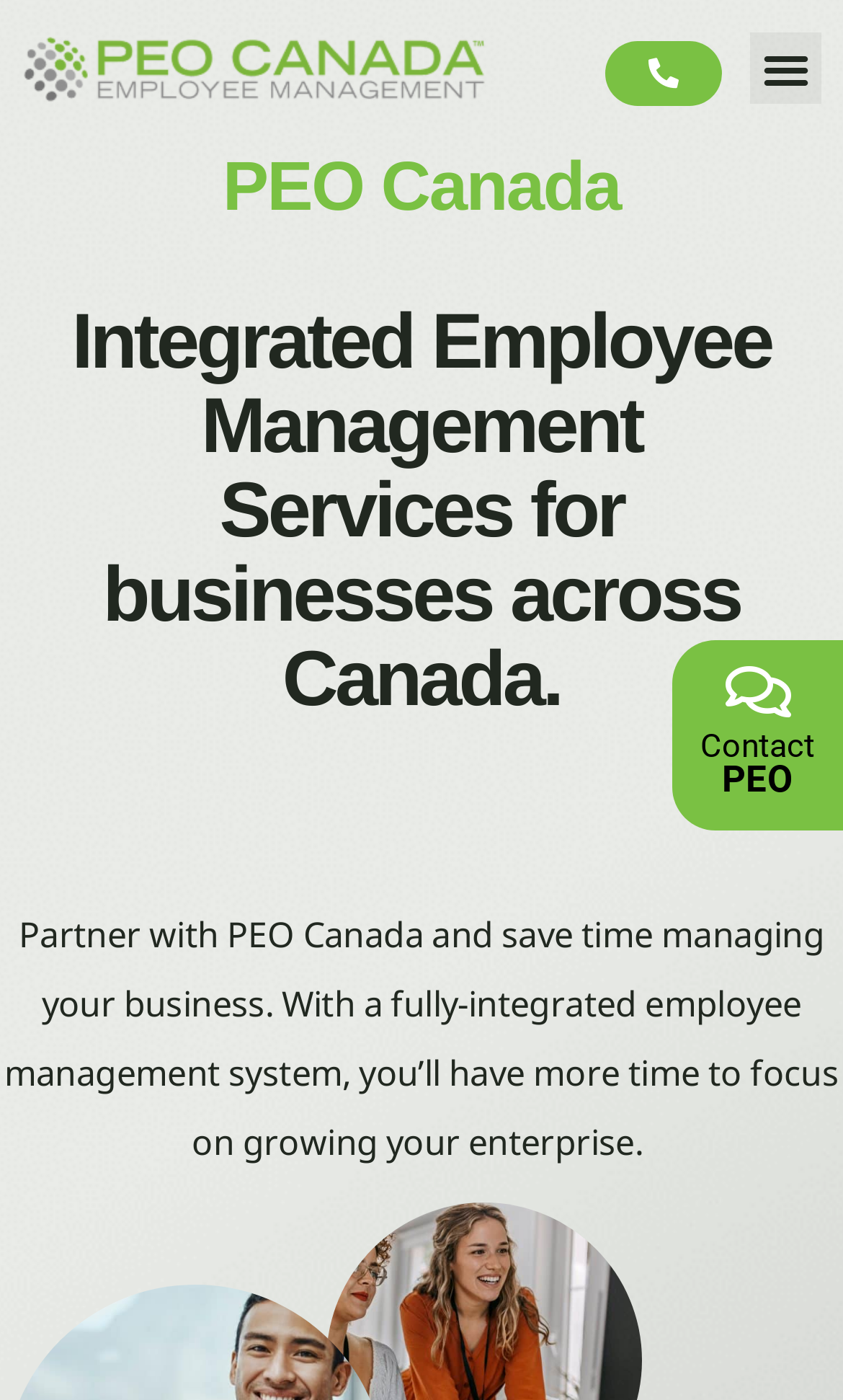How can I contact PEO Canada?
Please provide a single word or phrase as your answer based on the screenshot.

Click Contact PEO